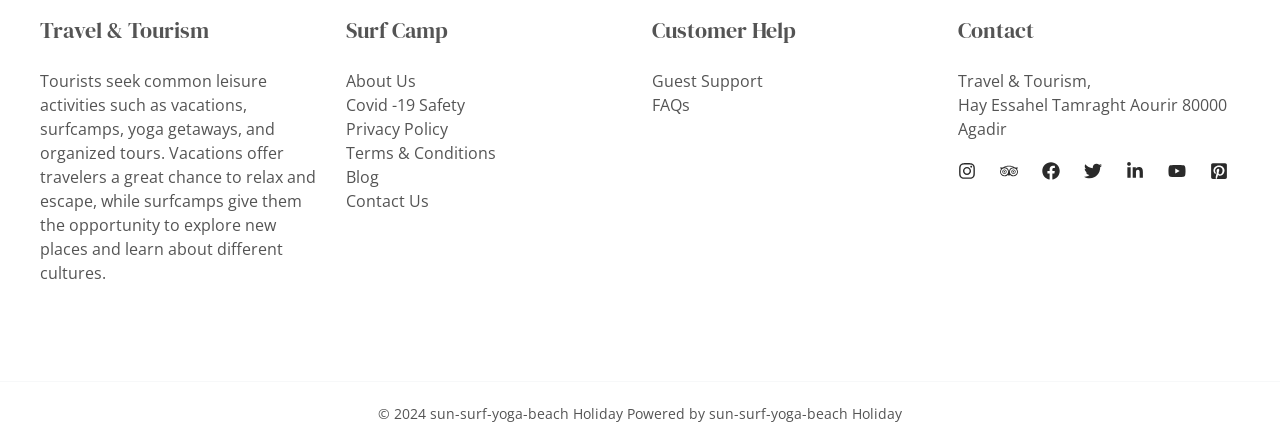What type of activities do tourists seek?
Please provide a comprehensive and detailed answer to the question.

Based on the StaticText element with the text 'Tourists seek common leisure activities such as vacations, surfcamps, yoga getaways, and organized tours.', it can be inferred that tourists seek leisure activities.